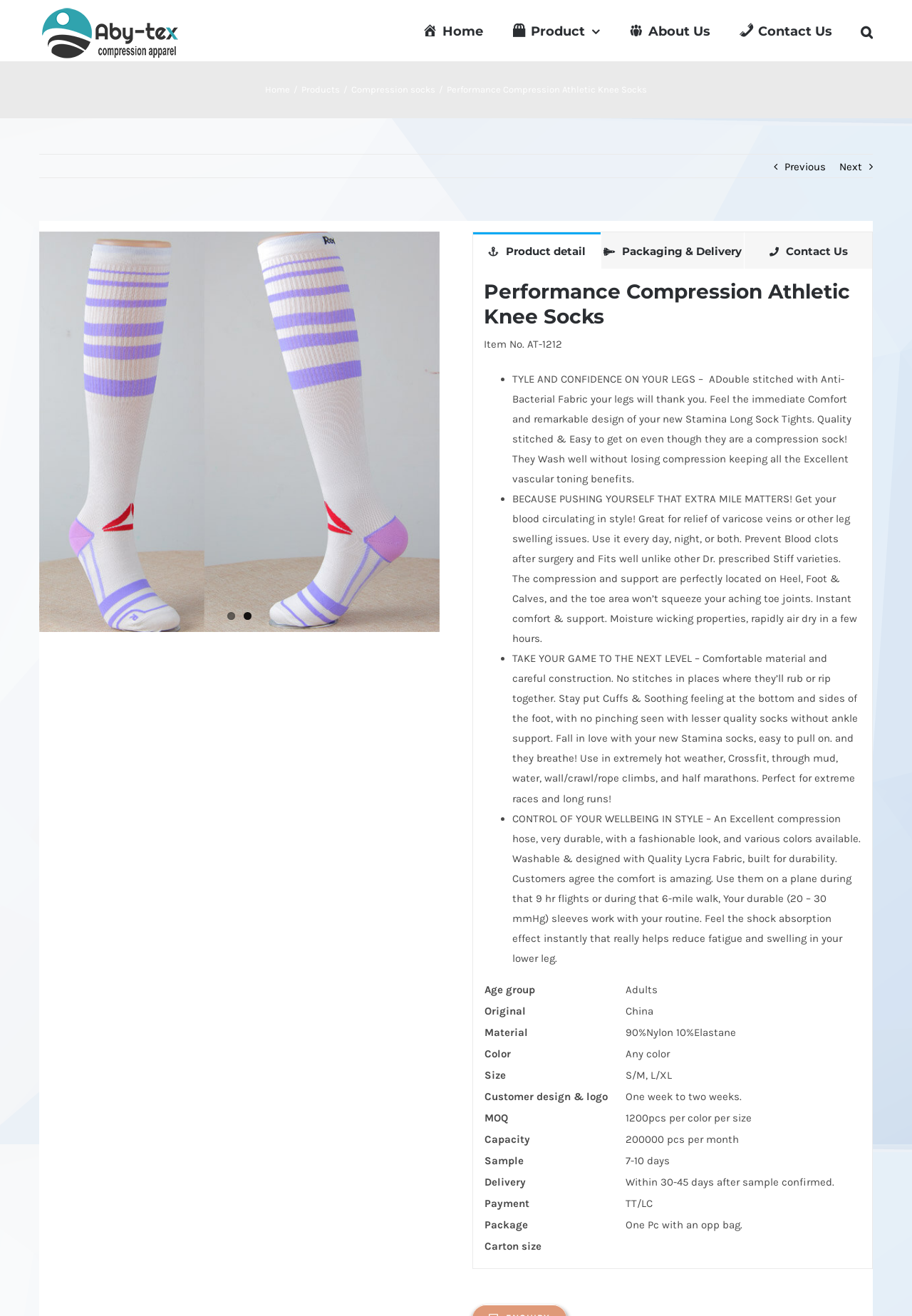Generate a thorough explanation of the webpage's elements.

This webpage is about a product called "Performance Compression Athletic Knee Socks" with item number AT-1212. At the top left corner, there is a logo of "Aby-Tex apparle limited" which is also a link to the company's website. Next to the logo, there is a main menu with links to "Home", "Product", "About Us", "Contact Us", and "Search".

Below the main menu, there is a breadcrumb navigation with links to "Home", "Products", and "Compression socks". The product title "Performance Compression Athletic Knee Socks" is displayed prominently, with a previous and next button on the right side.

On the left side, there is a product image, and below it, there are links to "Product detail", "Packaging & Delivery", and "Contact Us". The product description is divided into four sections, each with a bullet point and a detailed text describing the benefits and features of the product.

Below the product description, there is a table with product specifications, including age group, original, material, color, size, customer design and logo, MOQ, capacity, sample, delivery, payment, package, and carton size.

The overall layout of the webpage is clean and organized, with clear headings and concise text. The product information is well-structured and easy to read.